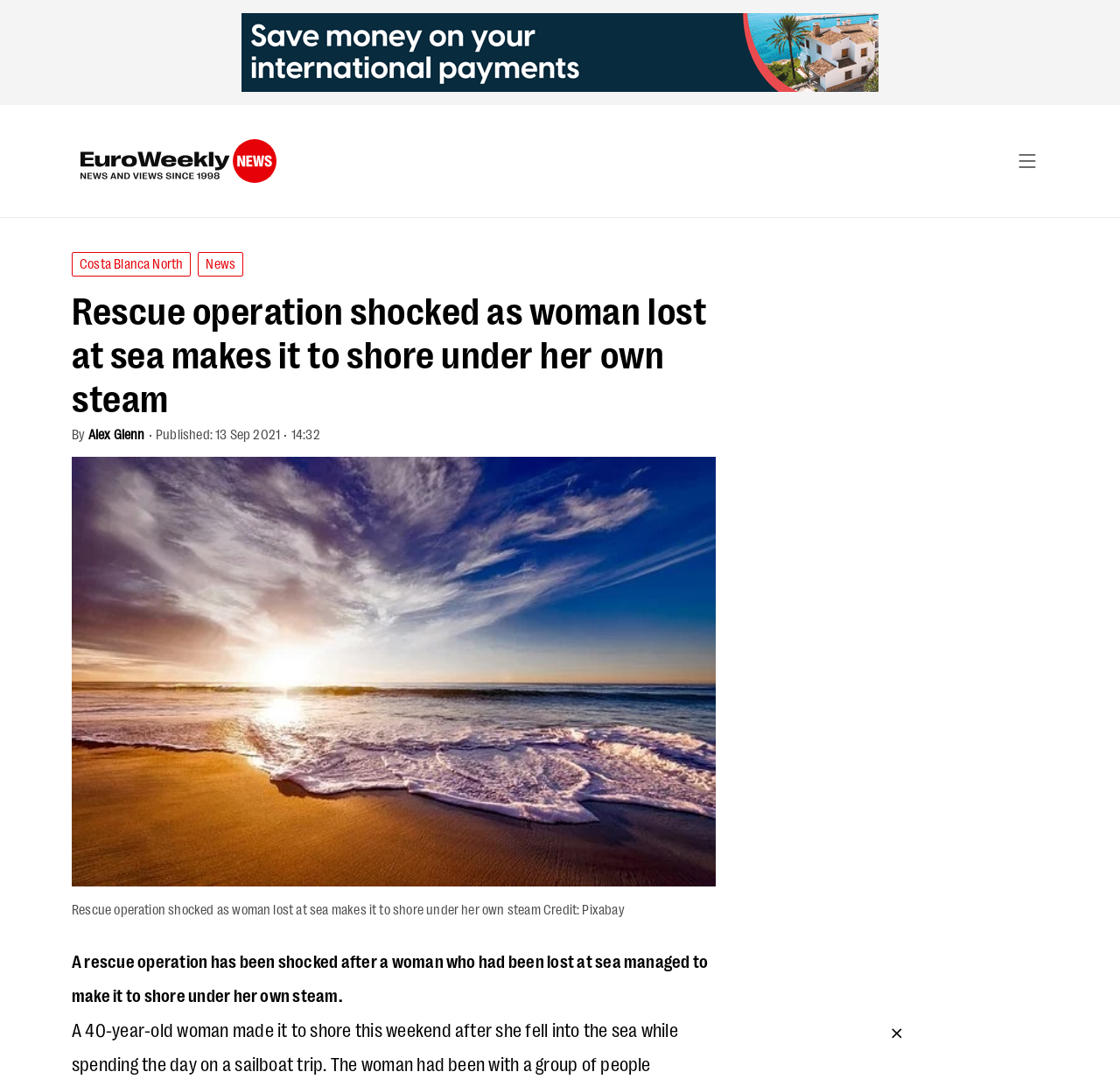What is the source of the image?
Answer briefly with a single word or phrase based on the image.

Pixabay